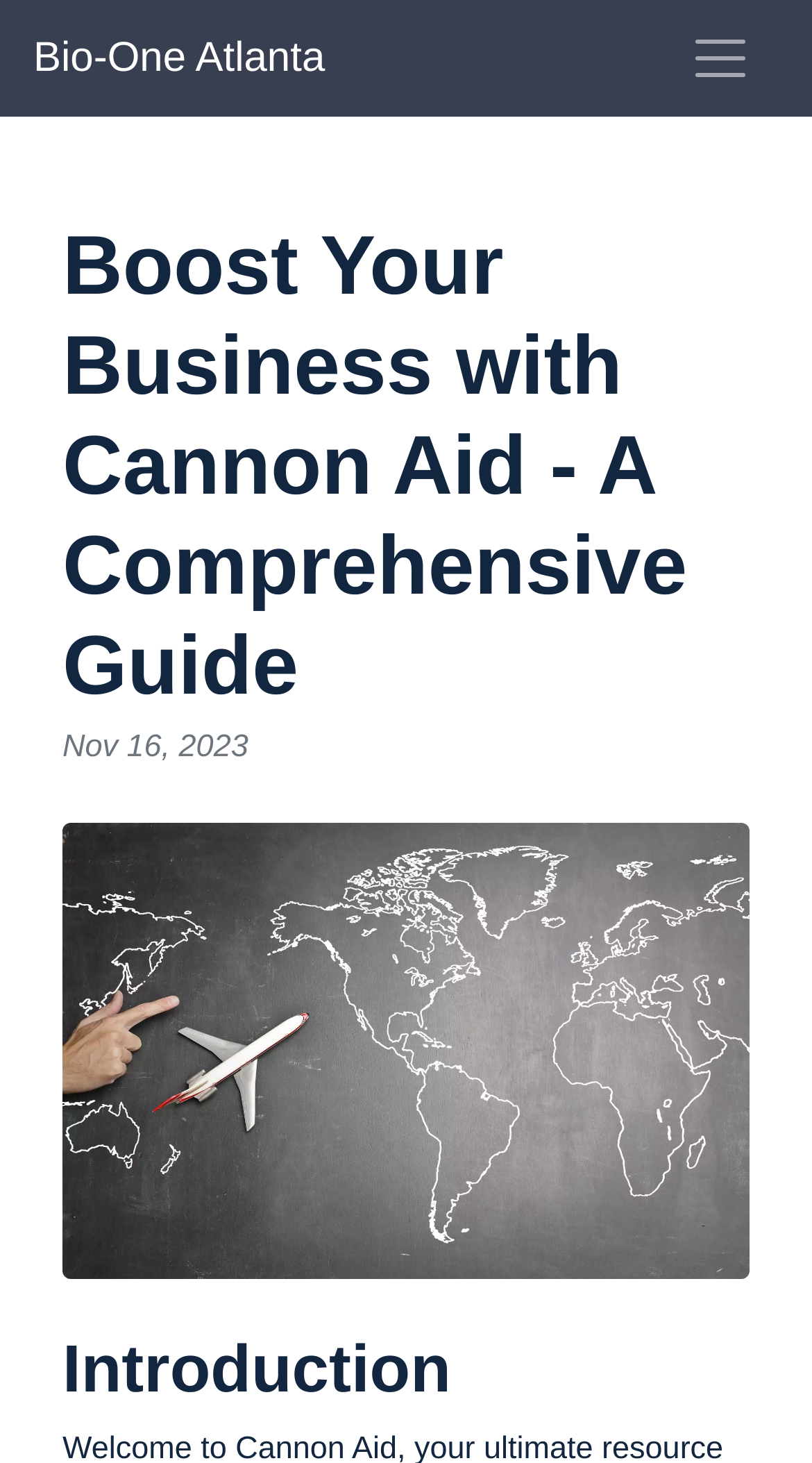Please respond in a single word or phrase: 
What is the purpose of the button at the top right corner?

Toggle navigation